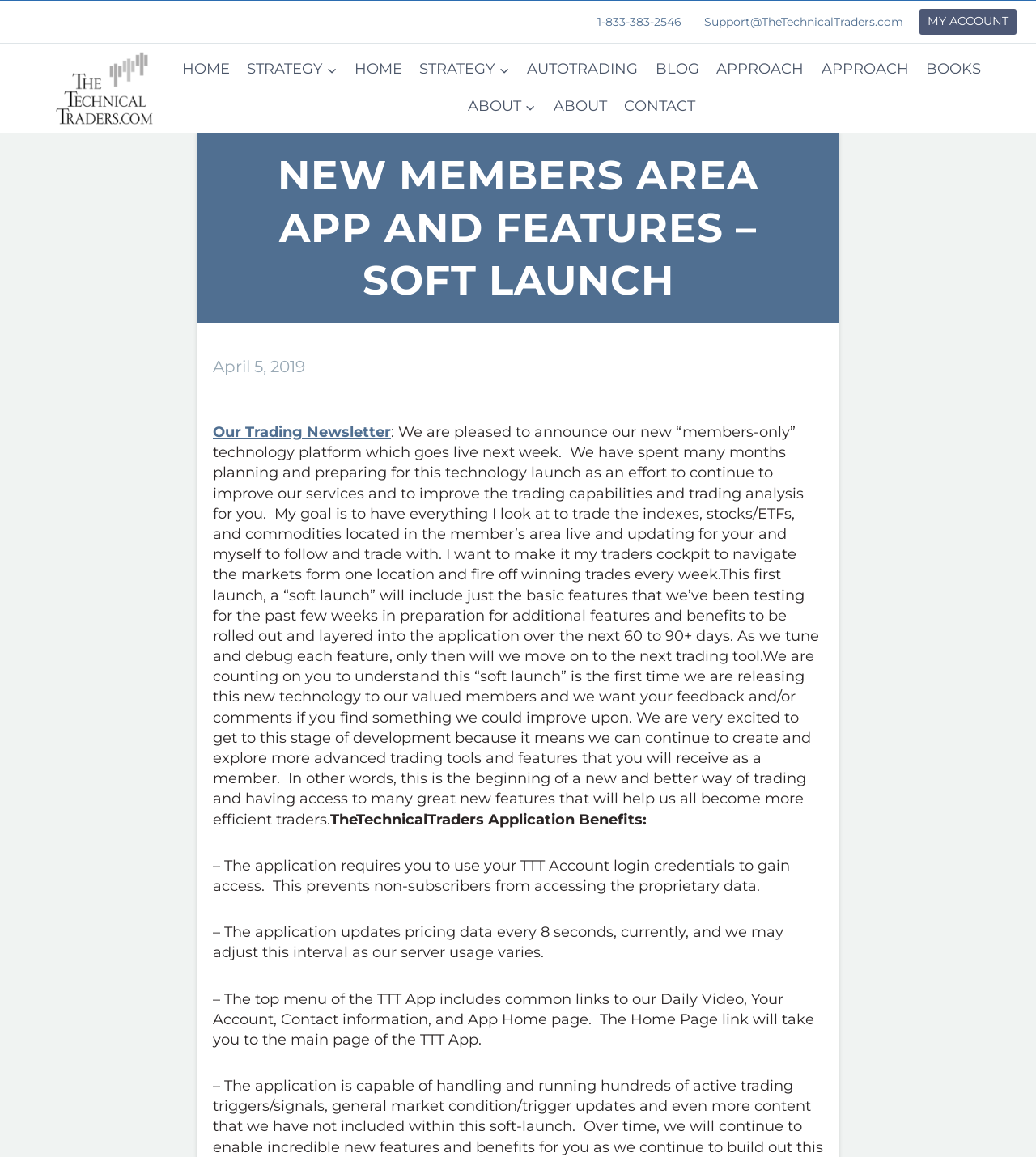Please identify the bounding box coordinates of the element that needs to be clicked to perform the following instruction: "Email Support@TheTechnicalTraders.com".

[0.666, 0.013, 0.88, 0.025]